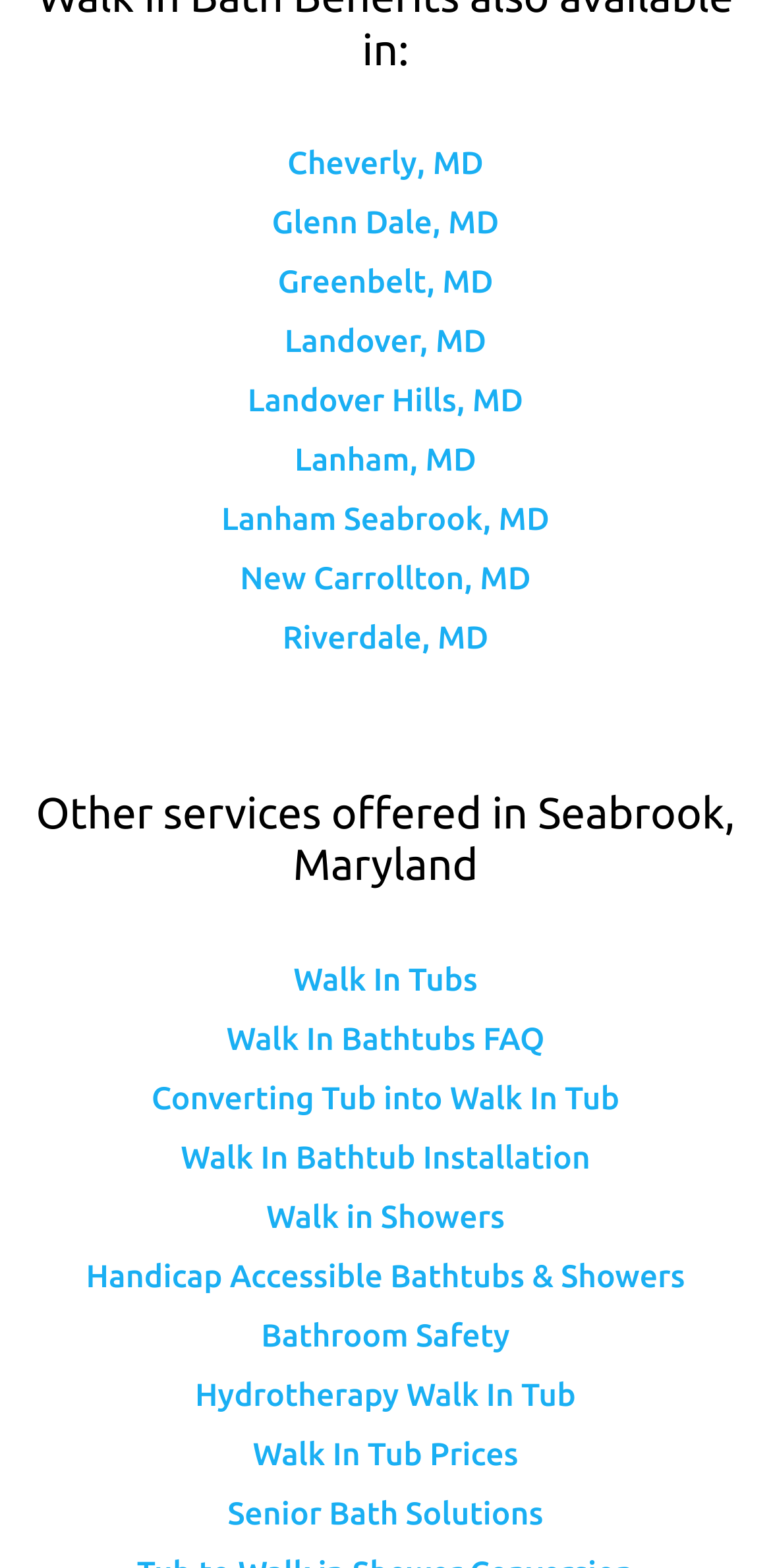Extract the bounding box coordinates for the HTML element that matches this description: "Walk In Tub Prices". The coordinates should be four float numbers between 0 and 1, i.e., [left, top, right, bottom].

[0.328, 0.917, 0.672, 0.939]